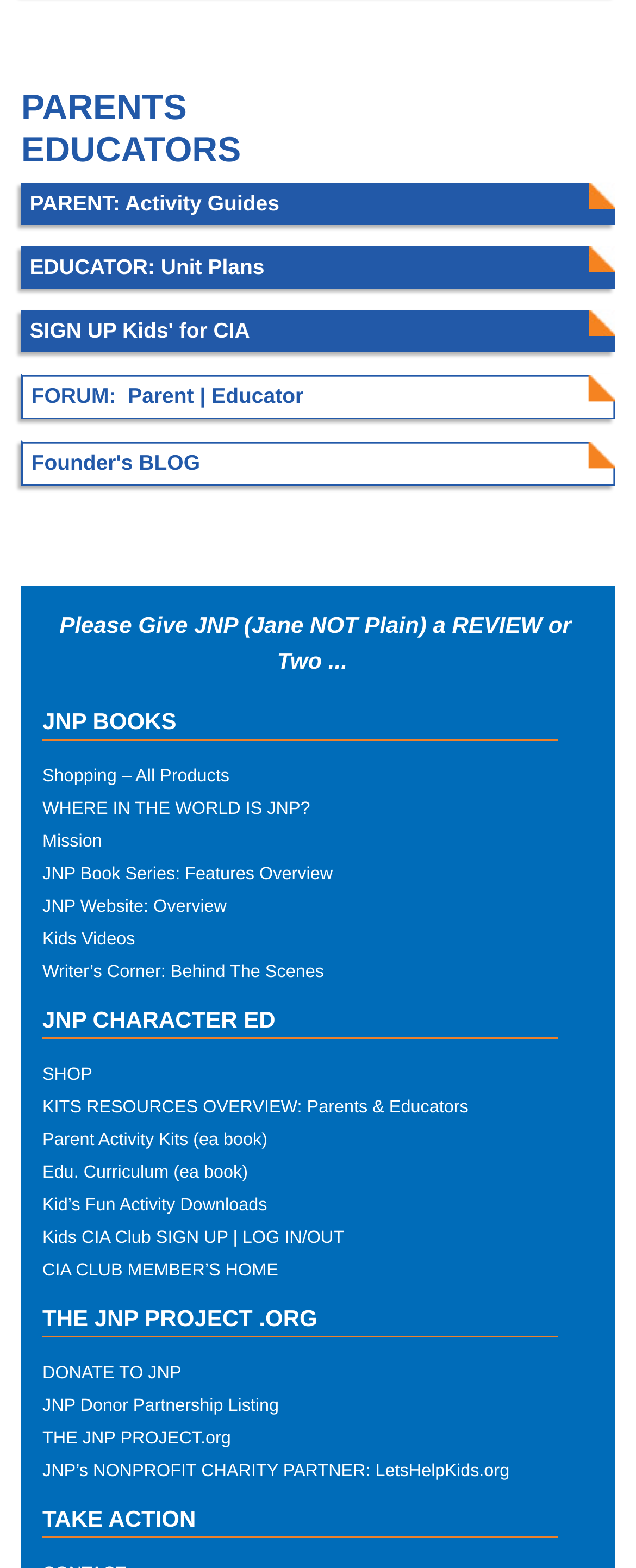What is the name of the book series?
Based on the screenshot, answer the question with a single word or phrase.

JNP Book Series